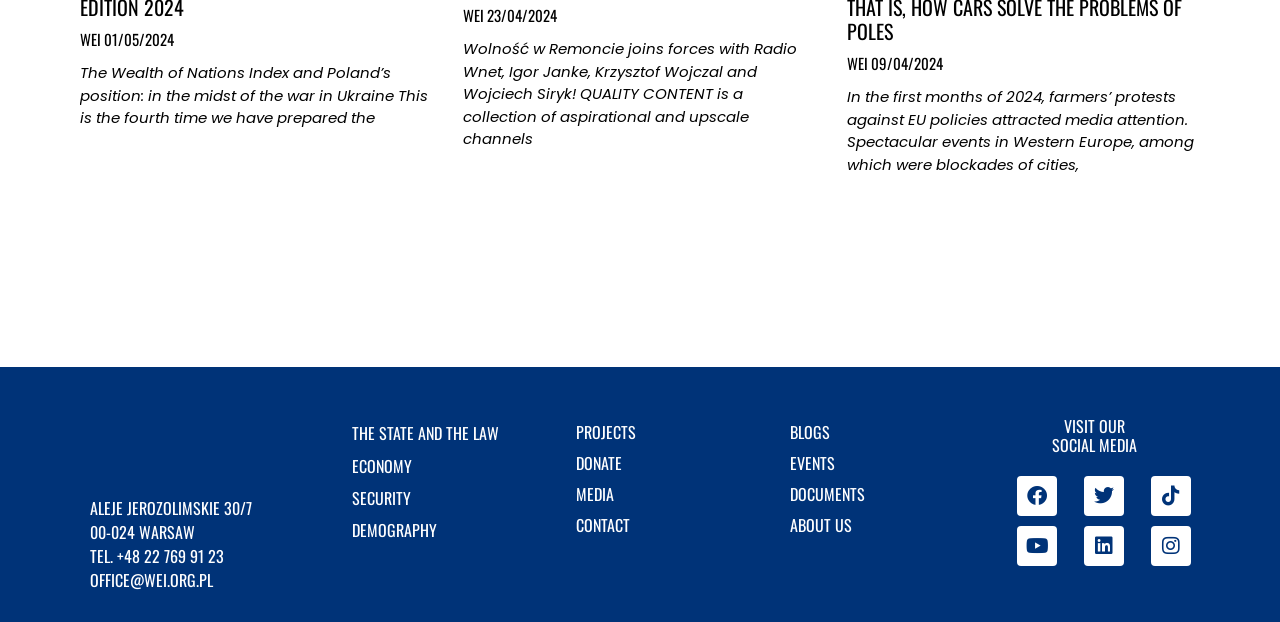Locate the UI element that matches the description The State and The Law in the webpage screenshot. Return the bounding box coordinates in the format (top-left x, top-left y, bottom-right x, bottom-right y), with values ranging from 0 to 1.

[0.261, 0.671, 0.405, 0.723]